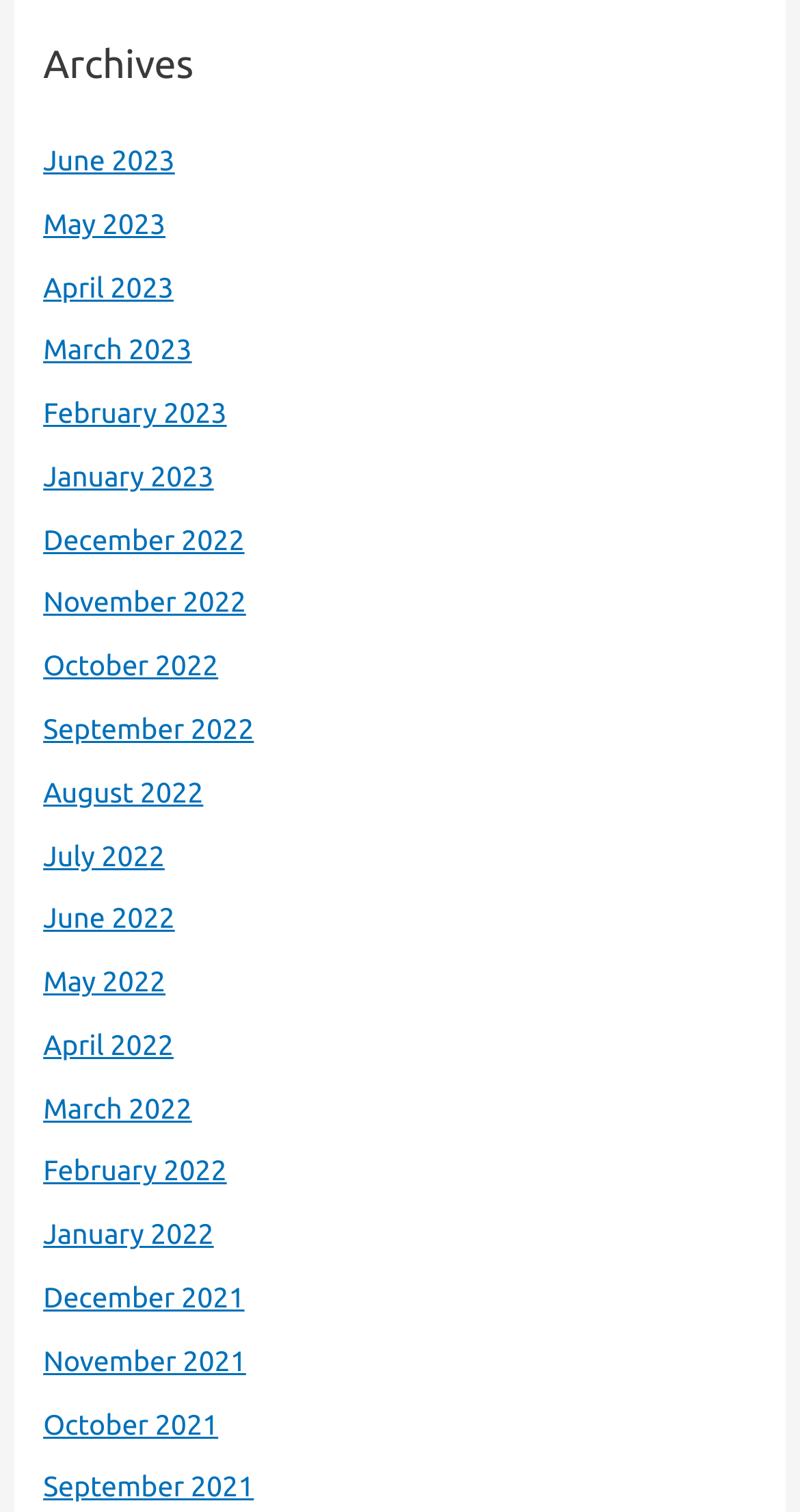Using floating point numbers between 0 and 1, provide the bounding box coordinates in the format (top-left x, top-left y, bottom-right x, bottom-right y). Locate the UI element described here: September 2022

[0.054, 0.471, 0.317, 0.493]